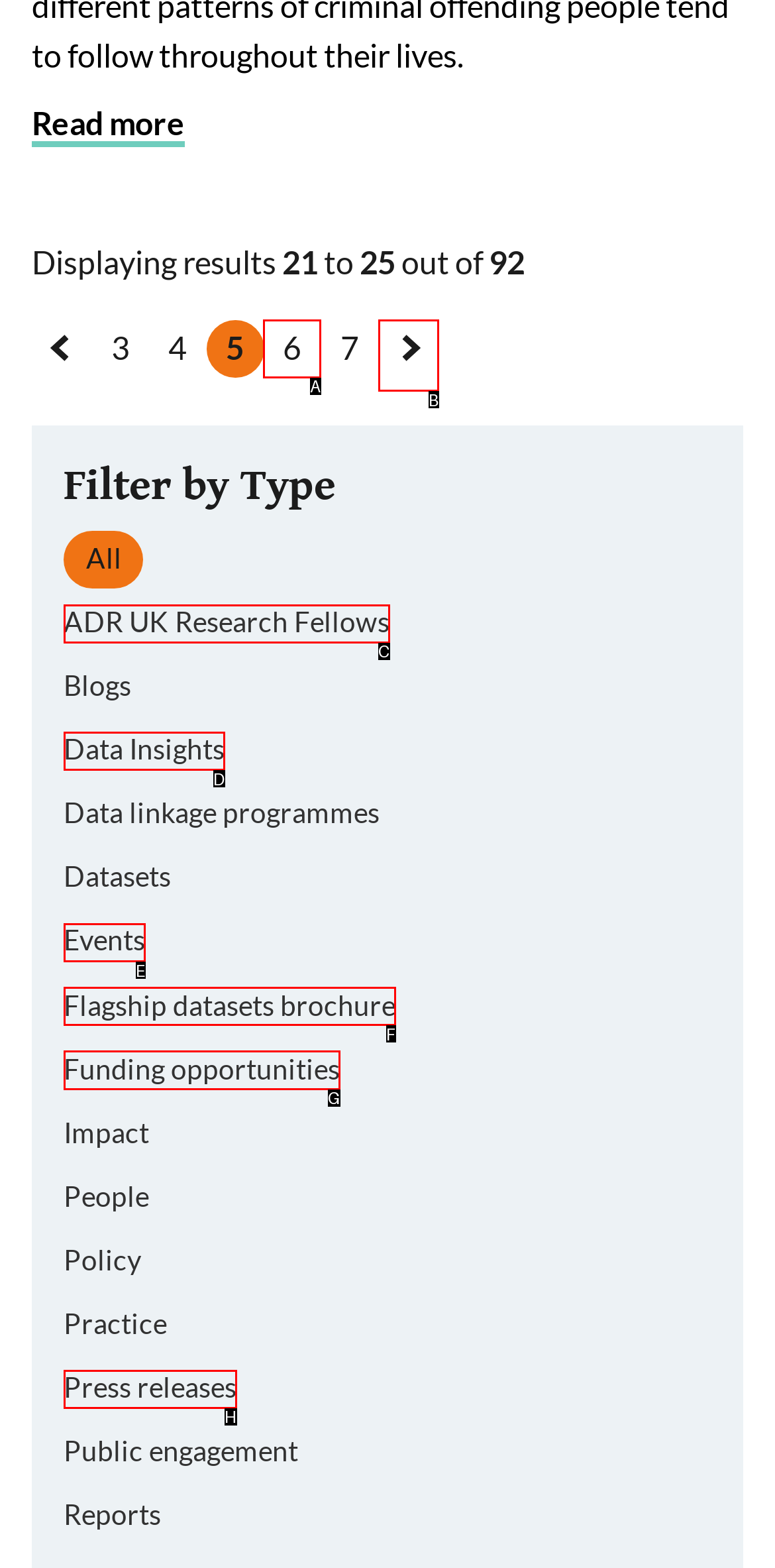Choose the UI element you need to click to carry out the task: Select page 6.
Respond with the corresponding option's letter.

A